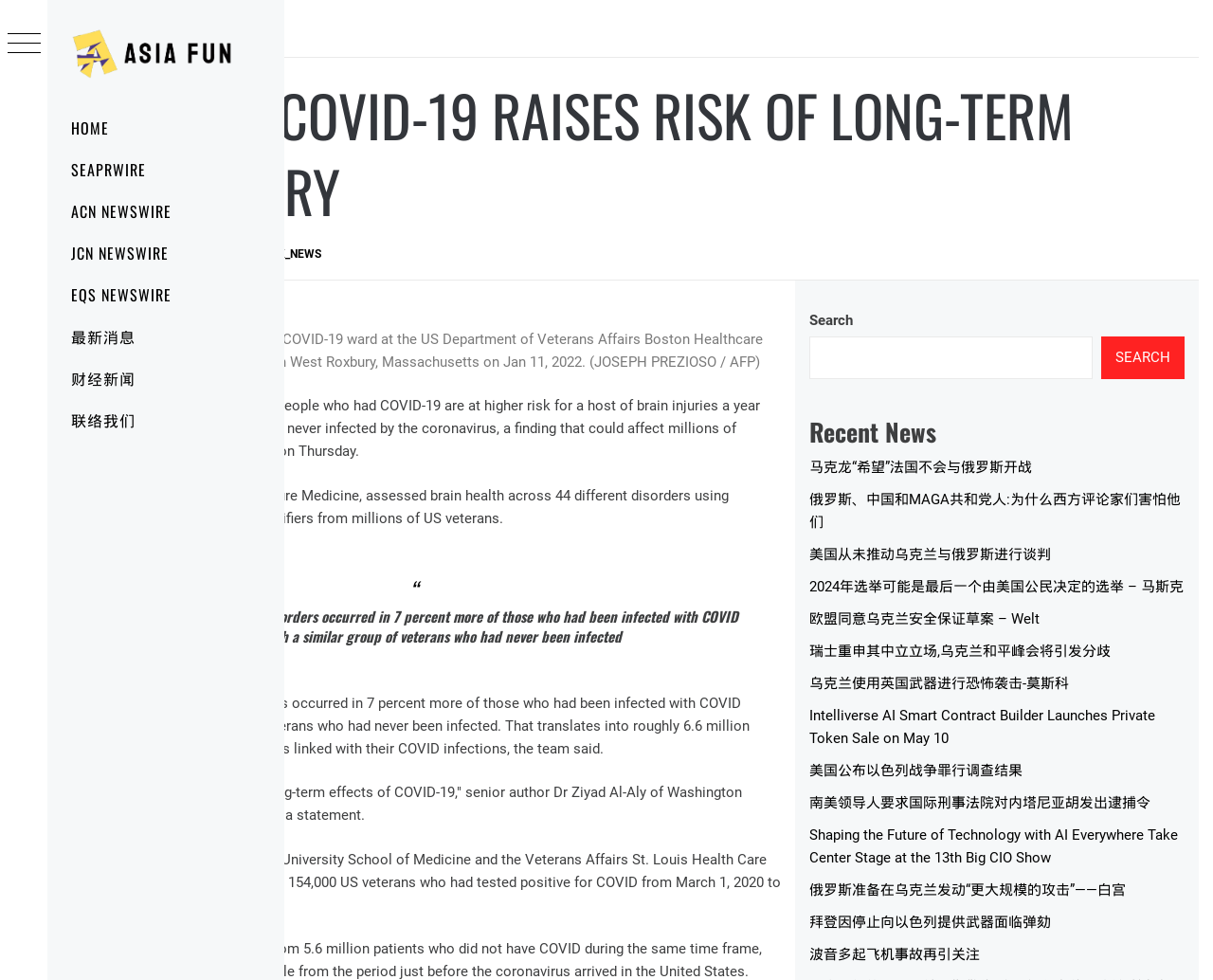Provide the bounding box coordinates of the UI element this sentence describes: "JCN Newswire".

[0.039, 0.237, 0.234, 0.279]